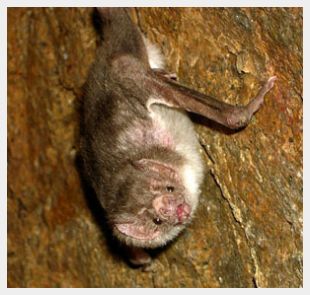Describe the image thoroughly, including all noticeable details.

This image features a vampire bat, a species known for its unique feeding habits. The bat is depicted hanging upside down against a rocky surface, which is characteristic of its roosting behavior. Vampire bats are primarily found in the Americas and are one of the few bat species that feed on the blood of other animals. Unlike their mythical counterparts associated with horror and dread, these bats are often viewed as quite cute by some. Their biological adaptations, such as specialized anticoagulants in their saliva, enable them to comfortably feed on their host without causing immediate pain. This image highlights the fascinating and often misunderstood nature of vampire bats, challenging the negative stereotypes surrounding these nocturnal creatures.